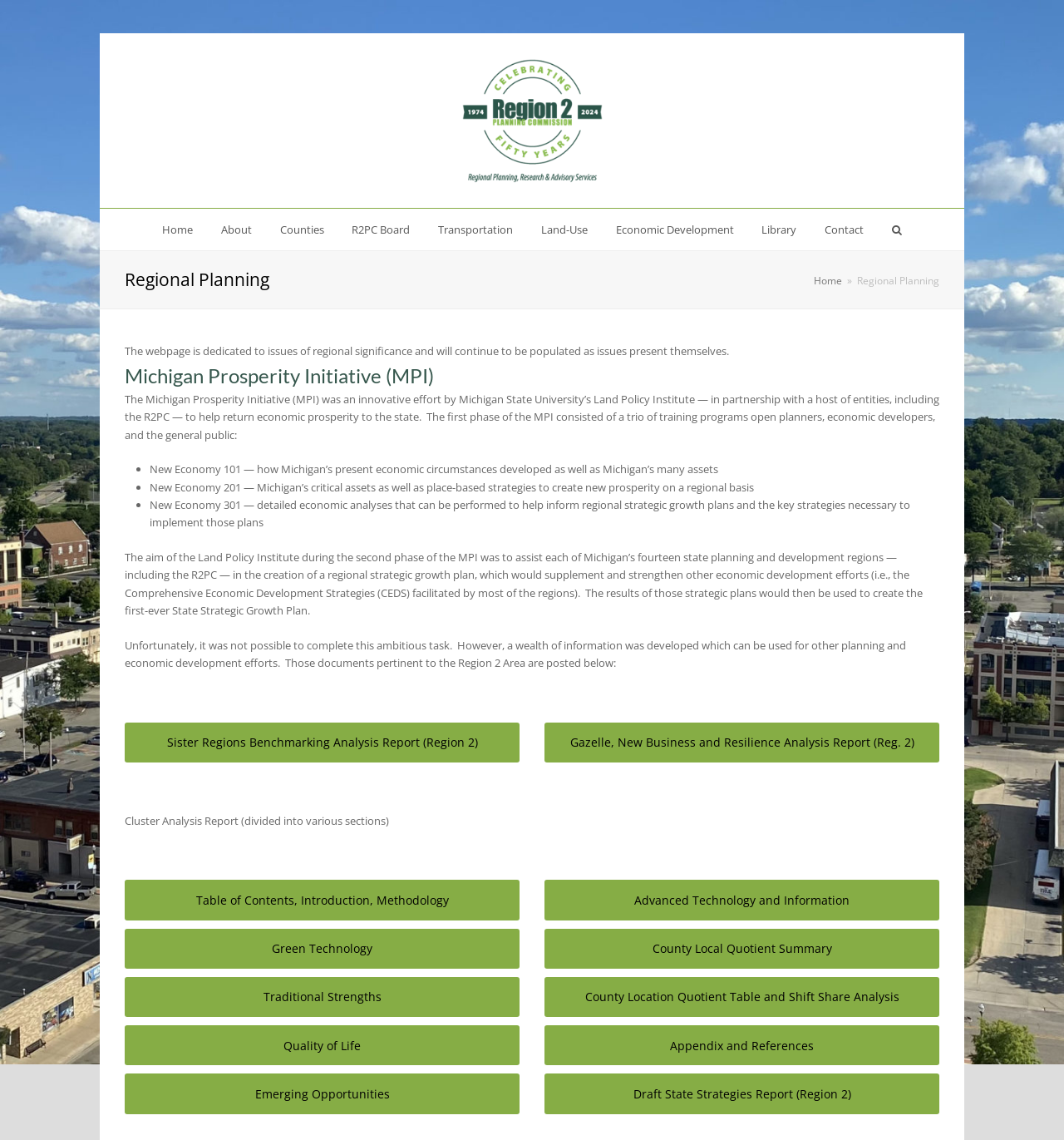With reference to the image, please provide a detailed answer to the following question: What is the name of the planning commission?

The name of the planning commission can be found in the link element with the text 'Region 2 Planning Commission' which is a child of the LayoutTable element.